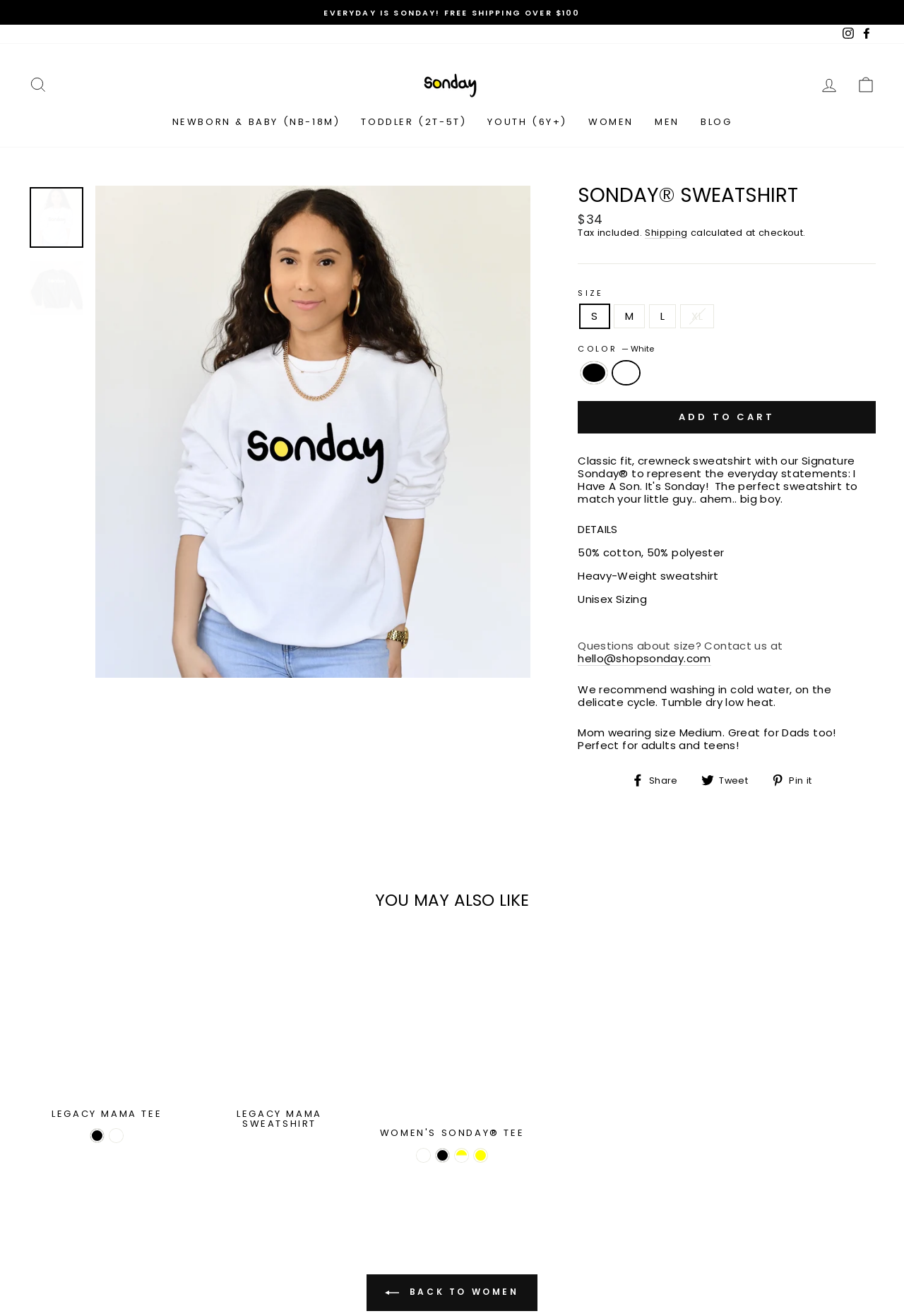Predict the bounding box coordinates of the area that should be clicked to accomplish the following instruction: "View cart". The bounding box coordinates should consist of four float numbers between 0 and 1, i.e., [left, top, right, bottom].

[0.938, 0.053, 0.978, 0.076]